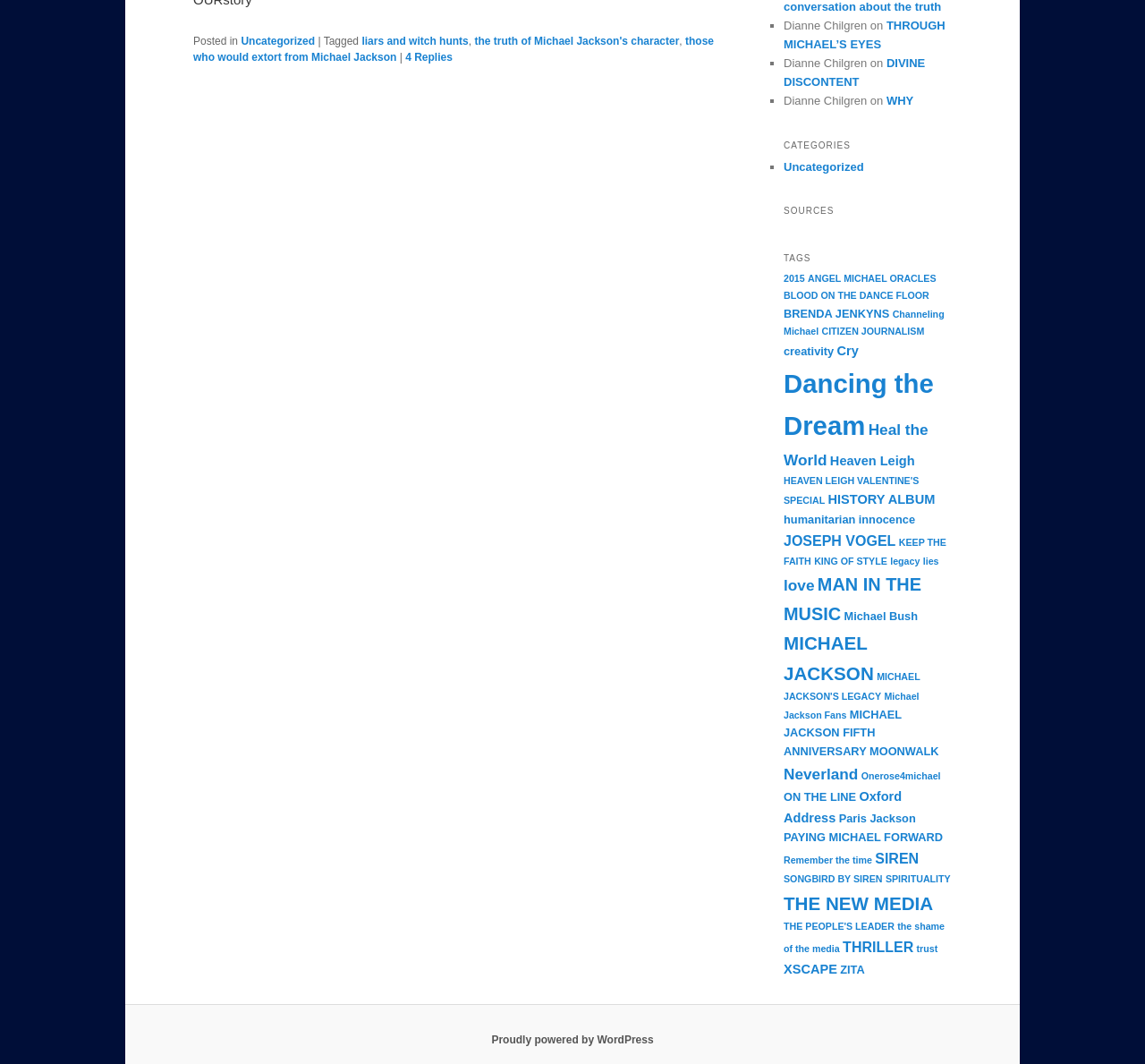Please provide a brief answer to the following inquiry using a single word or phrase:
What is the category of the post with 4 replies?

Uncategorized